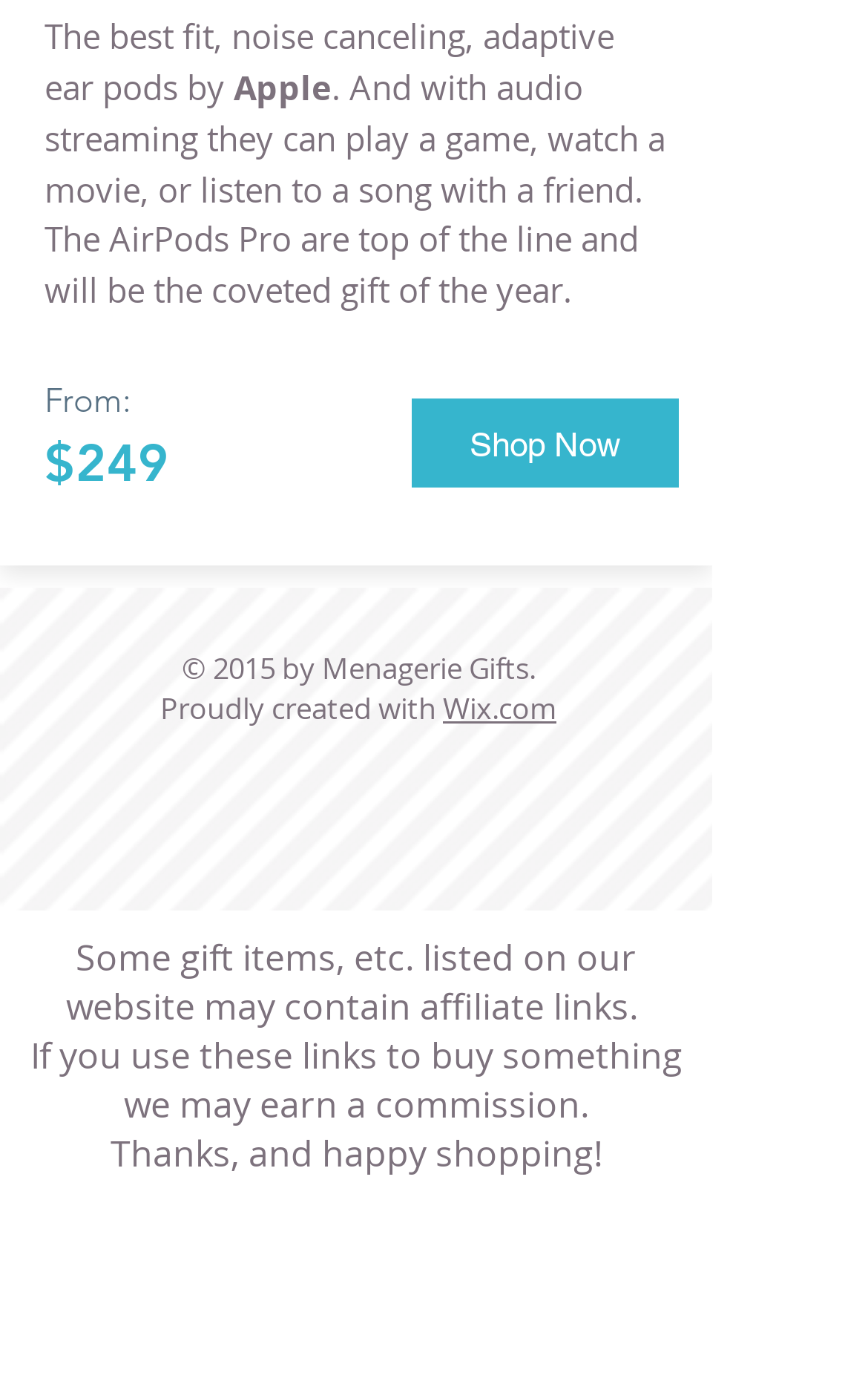Look at the image and give a detailed response to the following question: What is the price of the AirPods Pro?

I found the price of the AirPods Pro by looking at the text element that says 'From:' and then finding the adjacent text element that displays the price, which is '$249'.